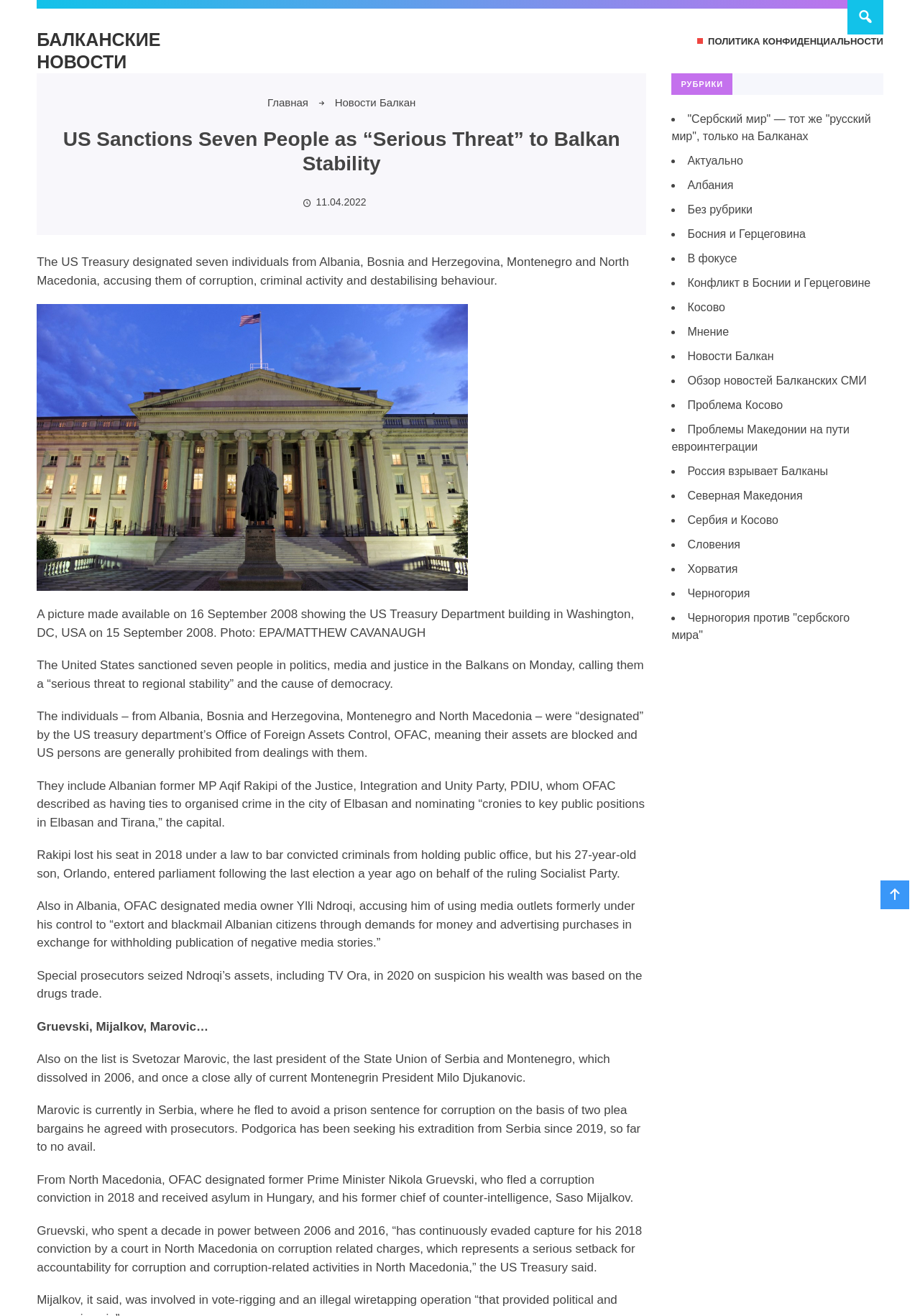Identify the bounding box coordinates of the section to be clicked to complete the task described by the following instruction: "Search for a topic". The coordinates should be four float numbers between 0 and 1, formatted as [left, top, right, bottom].

None